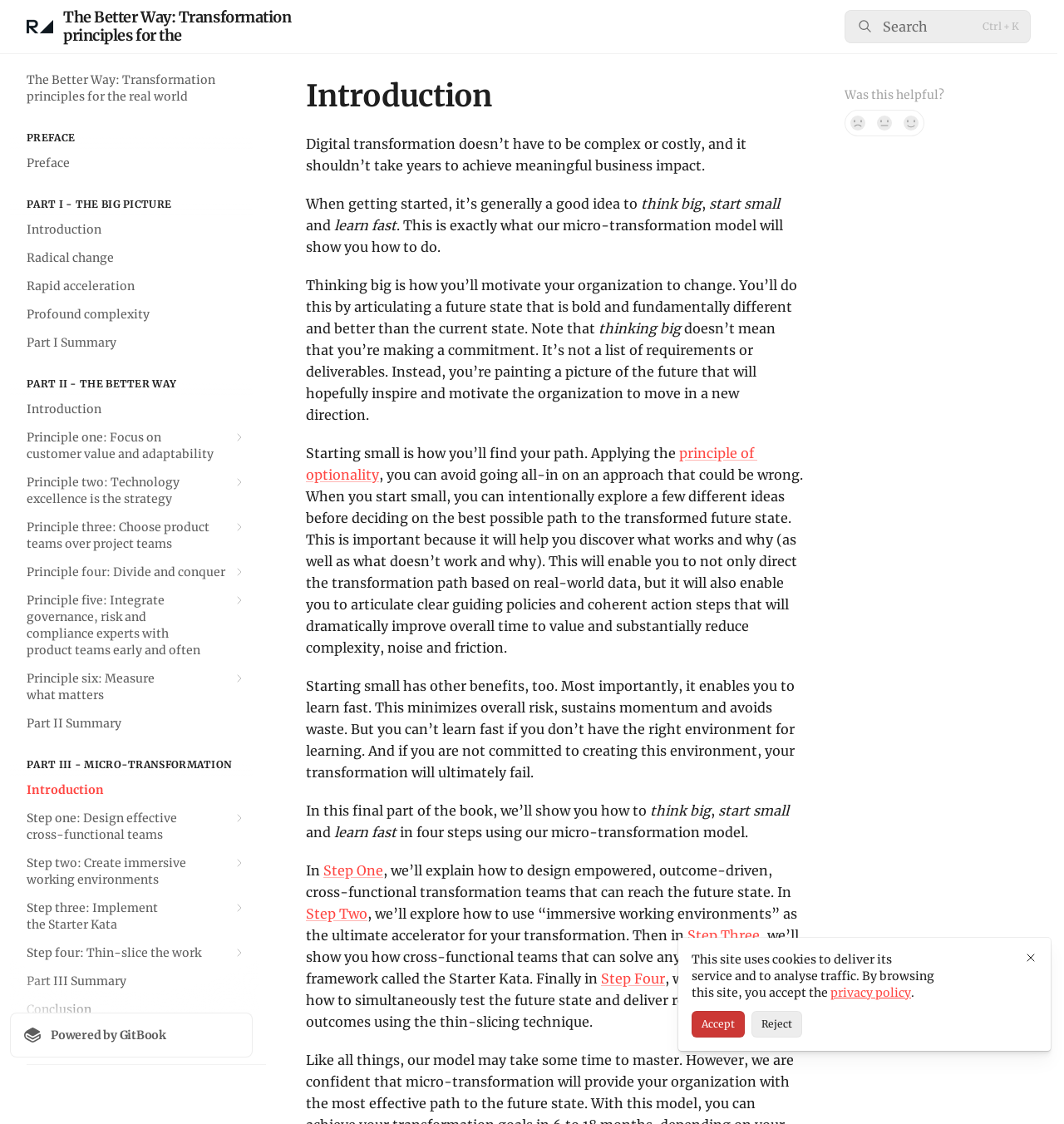Predict the bounding box of the UI element based on the description: "Conclusion". The coordinates should be four float numbers between 0 and 1, formatted as [left, top, right, bottom].

[0.009, 0.886, 0.238, 0.91]